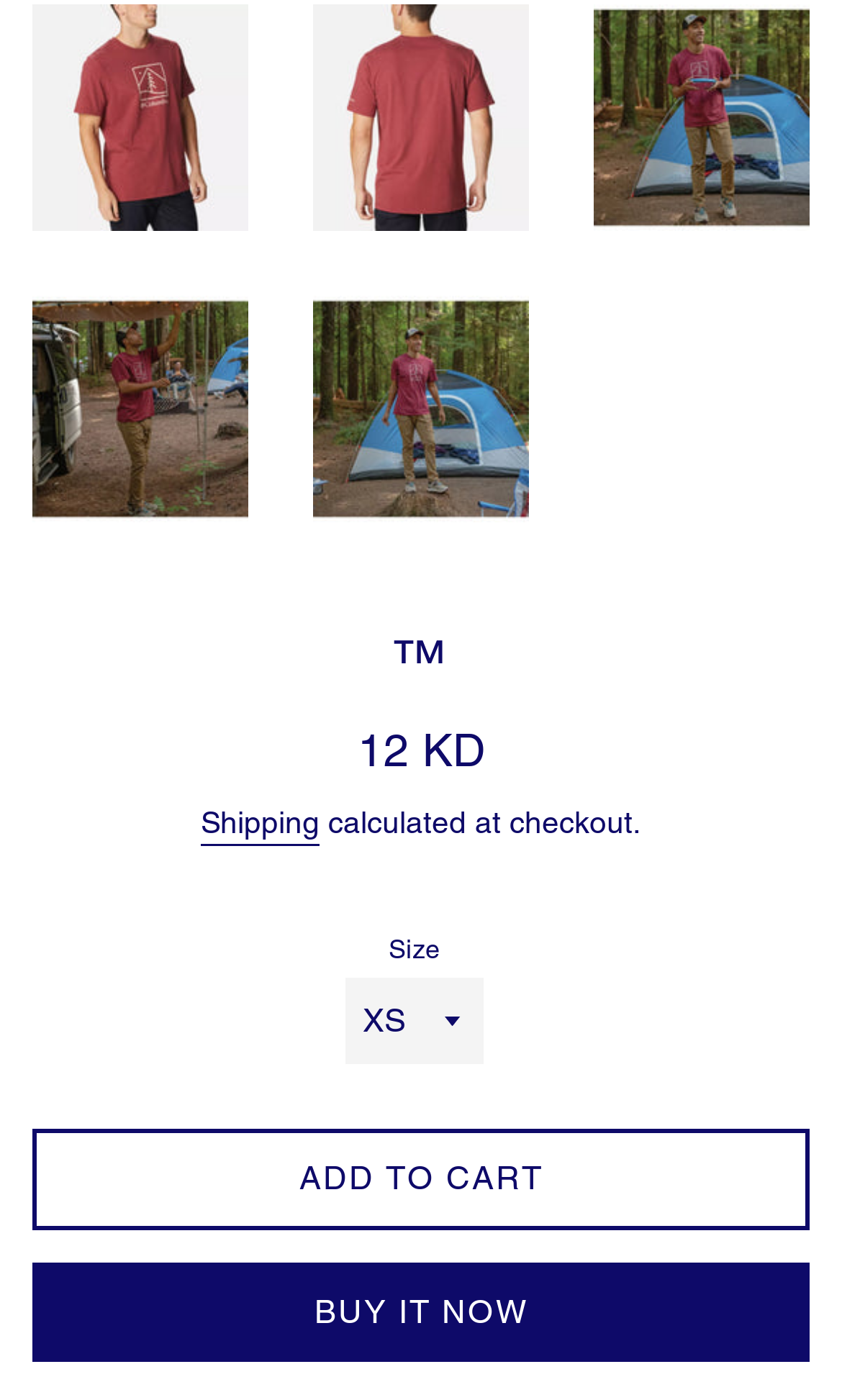Please identify the bounding box coordinates of the clickable element to fulfill the following instruction: "View product details". The coordinates should be four float numbers between 0 and 1, i.e., [left, top, right, bottom].

[0.038, 0.003, 0.295, 0.165]